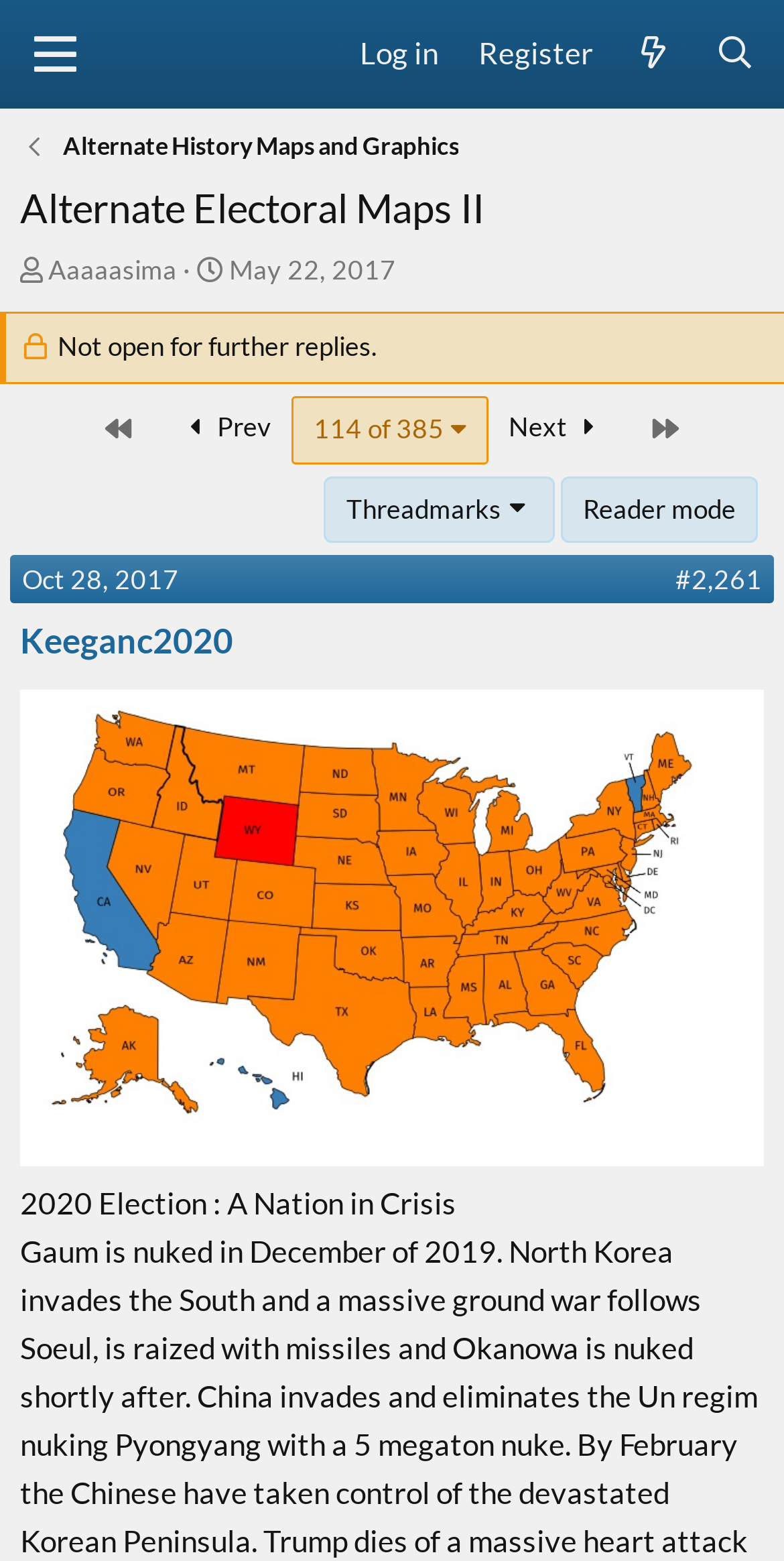Based on the element description, predict the bounding box coordinates (top-left x, top-left y, bottom-right x, bottom-right y) for the UI element in the screenshot: Alternate History Maps and Graphics

[0.08, 0.083, 0.585, 0.106]